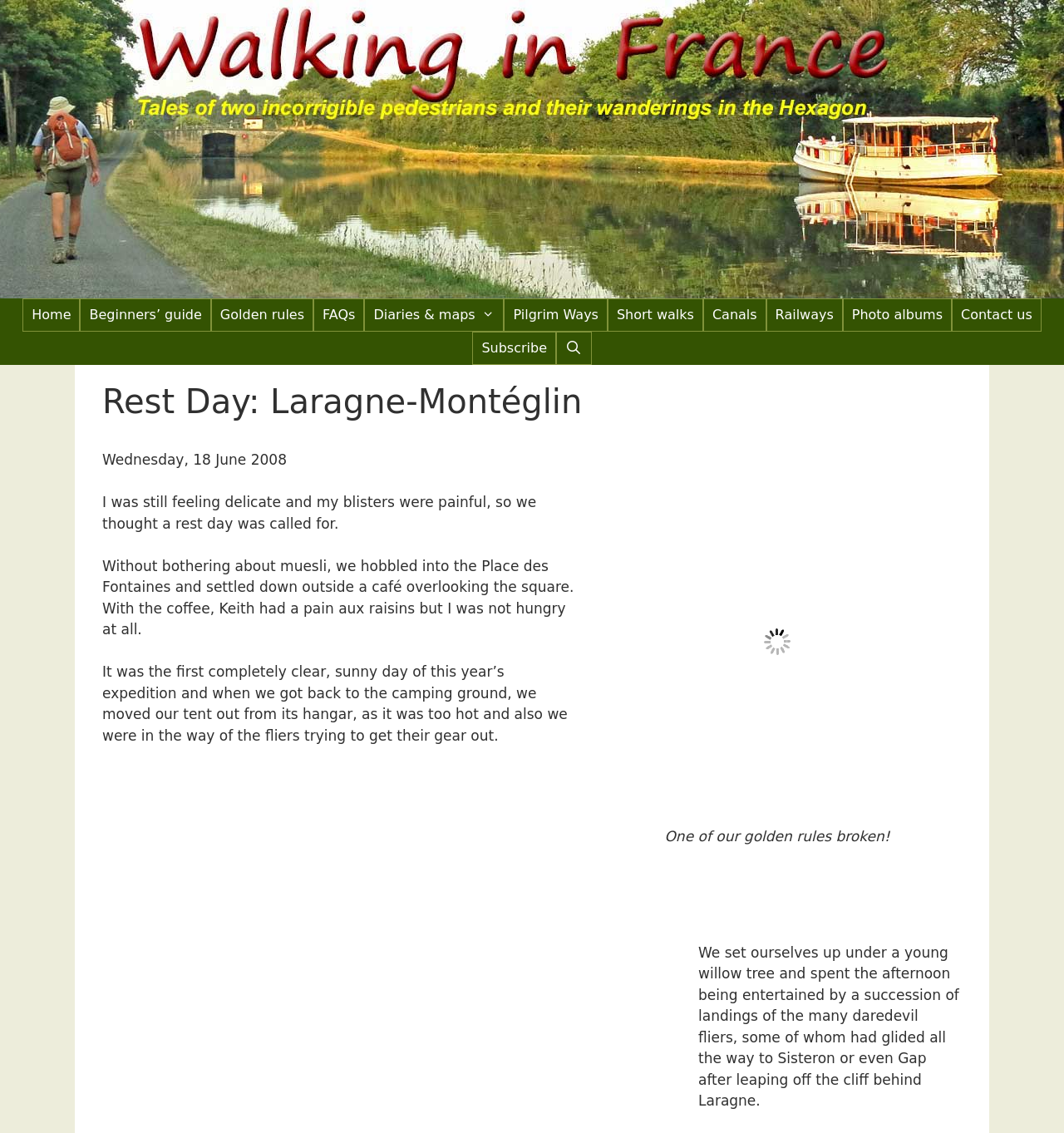Could you find the bounding box coordinates of the clickable area to complete this instruction: "Subscribe to the newsletter"?

[0.444, 0.293, 0.523, 0.322]